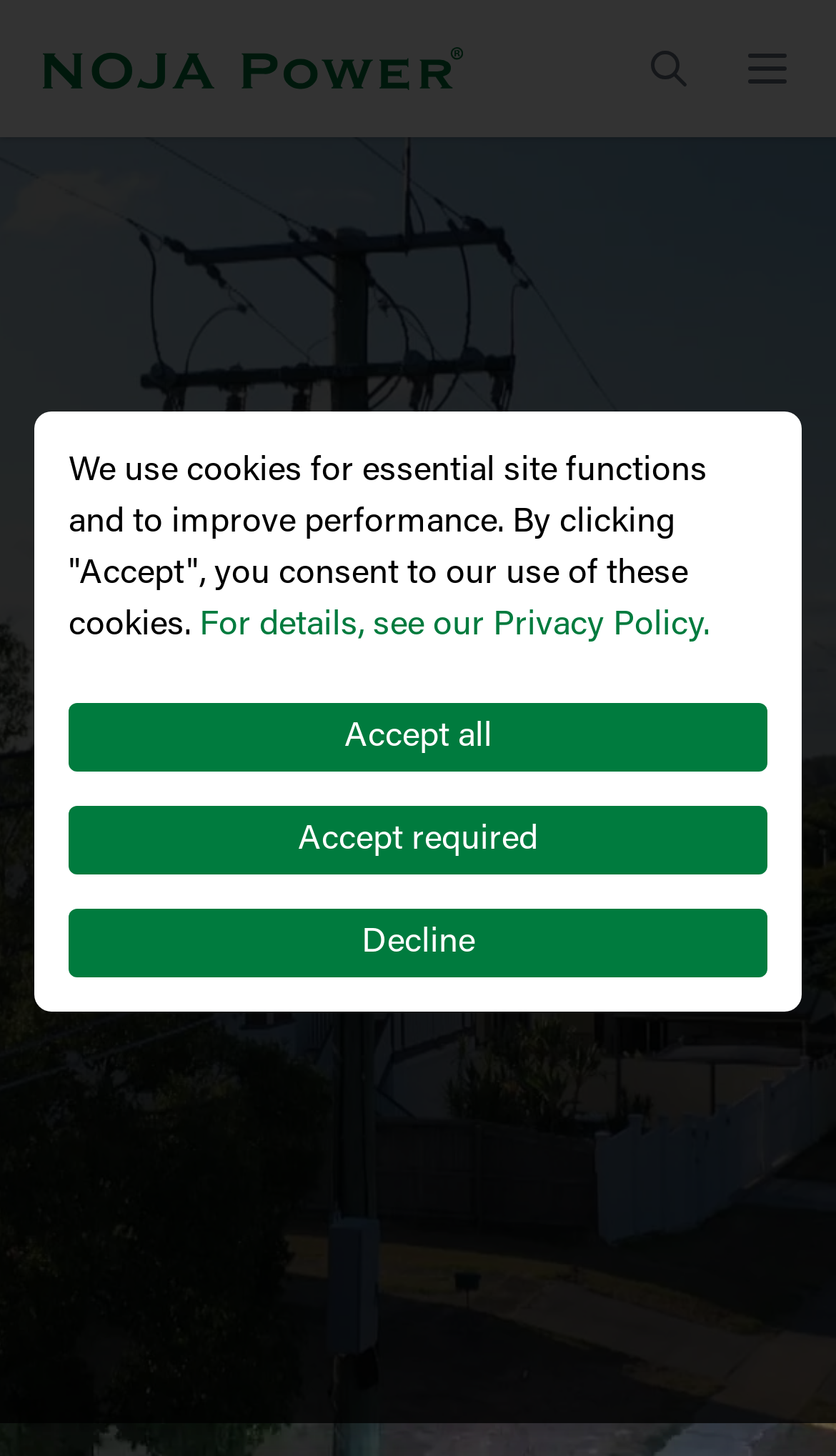Predict the bounding box coordinates for the UI element described as: "Accept required". The coordinates should be four float numbers between 0 and 1, presented as [left, top, right, bottom].

[0.082, 0.553, 0.918, 0.601]